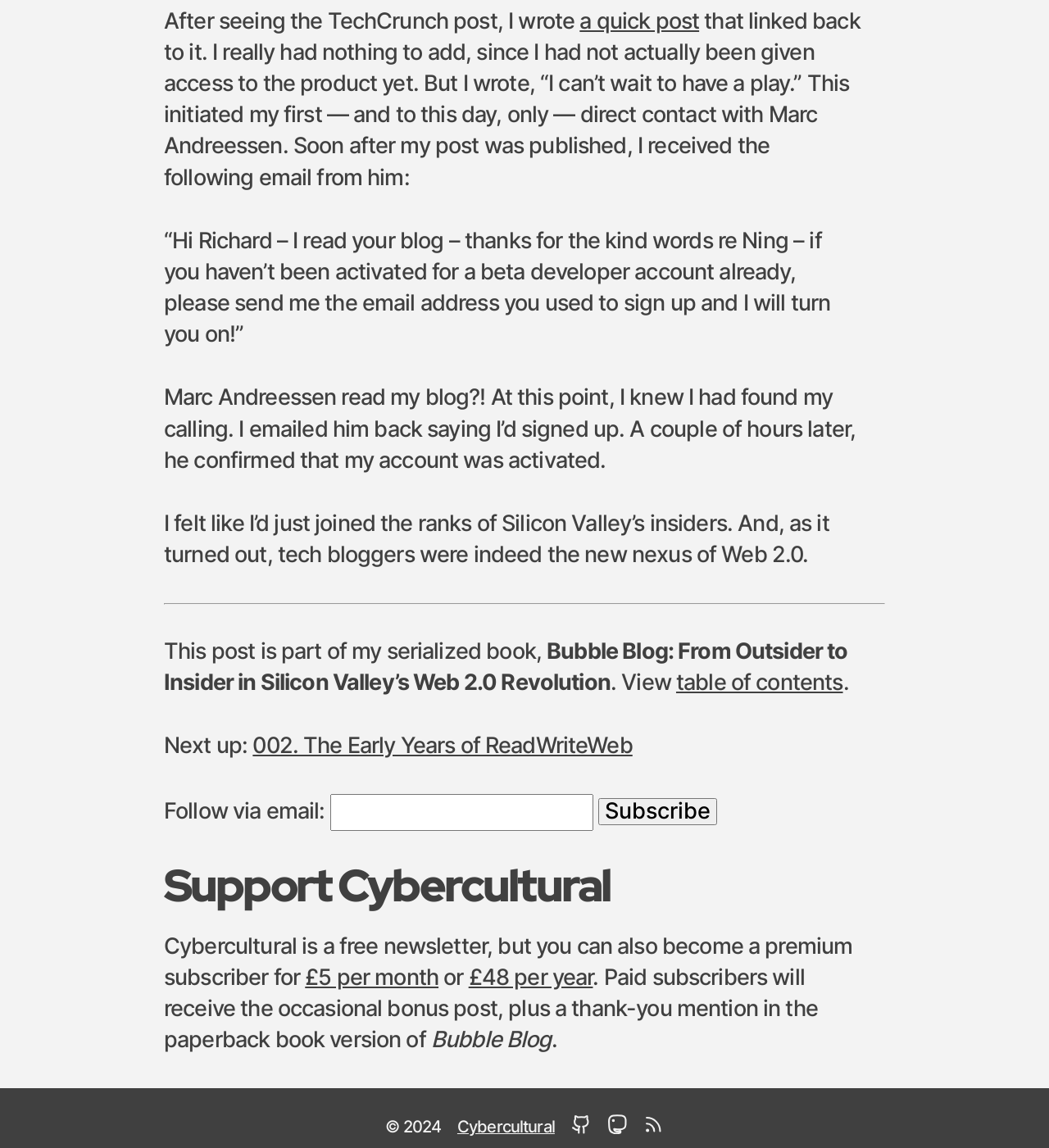Using the details in the image, give a detailed response to the question below:
How much does a premium subscription cost per year?

The cost of a premium subscription per year is £48, as mentioned in the 'Support Cybercultural' section, where it says 'you can also become a premium subscriber for £5 per month or £48 per year'.